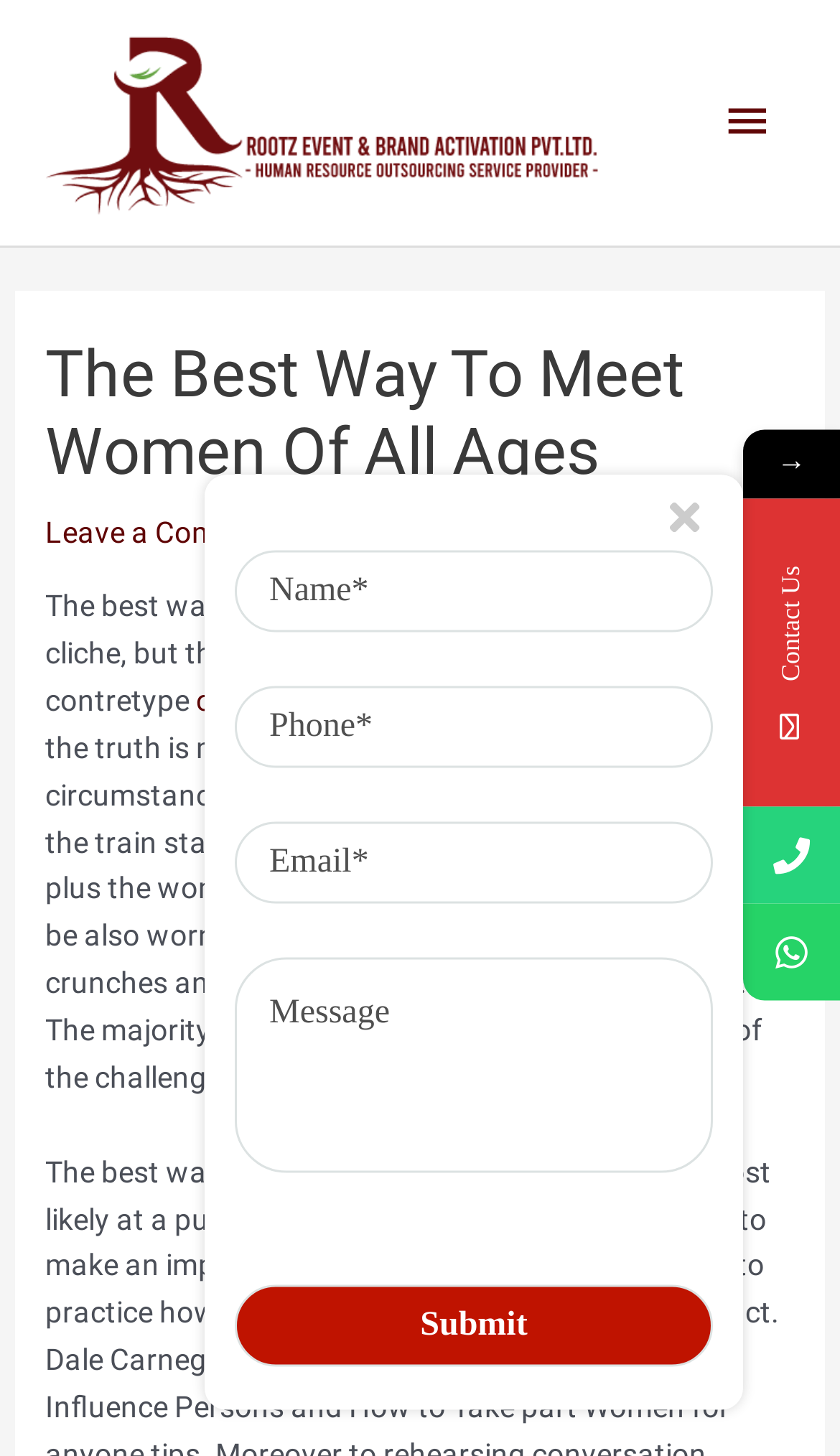Determine the main headline from the webpage and extract its text.

The Best Way To Meet Women Of All Ages